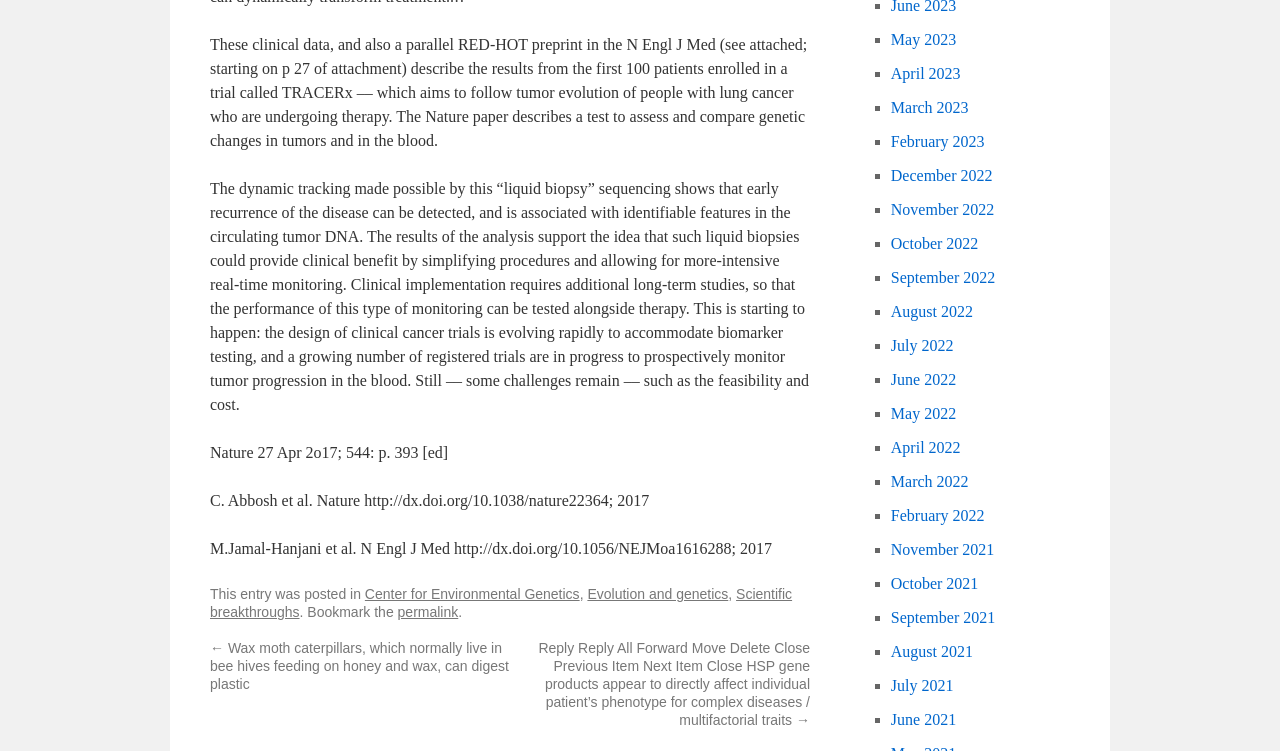Please identify the bounding box coordinates of the element's region that should be clicked to execute the following instruction: "Click the link to May 2023". The bounding box coordinates must be four float numbers between 0 and 1, i.e., [left, top, right, bottom].

[0.696, 0.041, 0.747, 0.064]